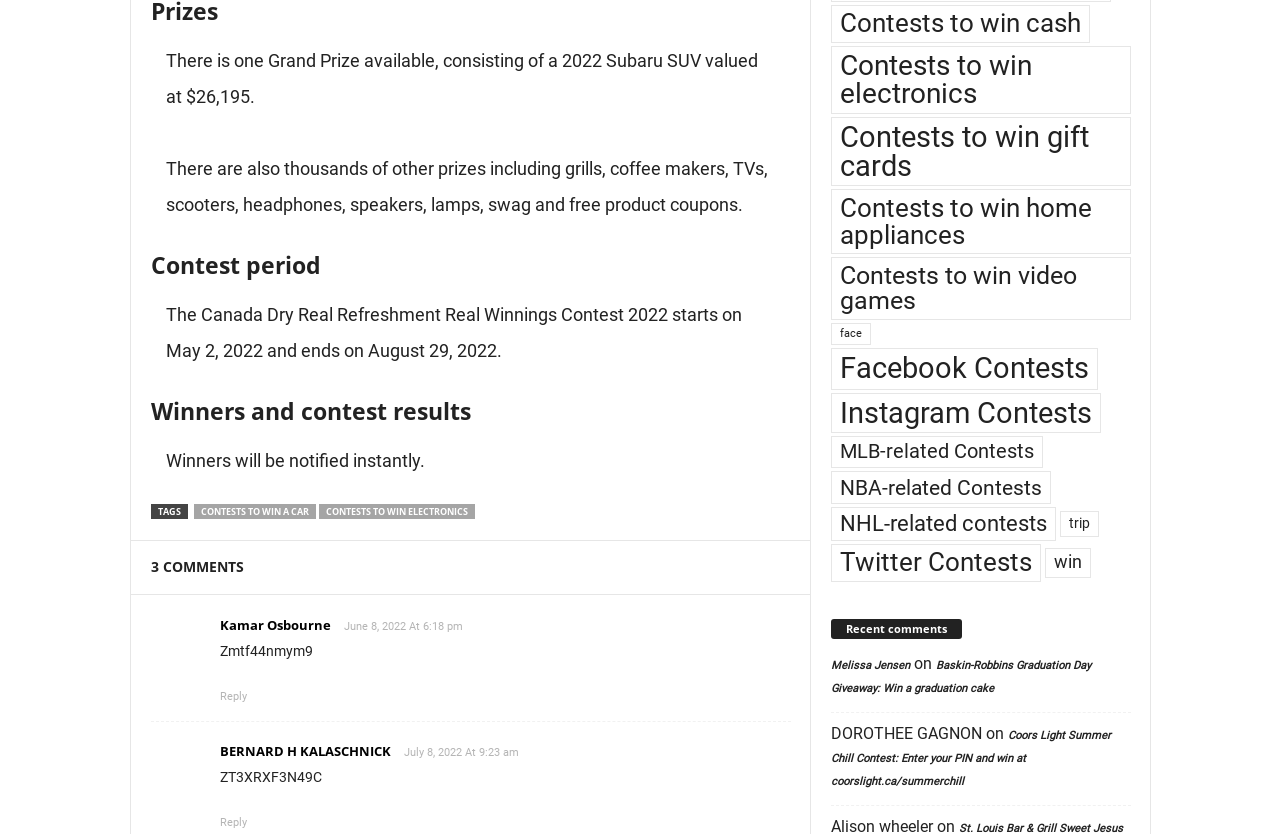Please identify the bounding box coordinates of the region to click in order to complete the task: "Click on 'Facebook Contests'". The coordinates must be four float numbers between 0 and 1, specified as [left, top, right, bottom].

[0.649, 0.418, 0.857, 0.467]